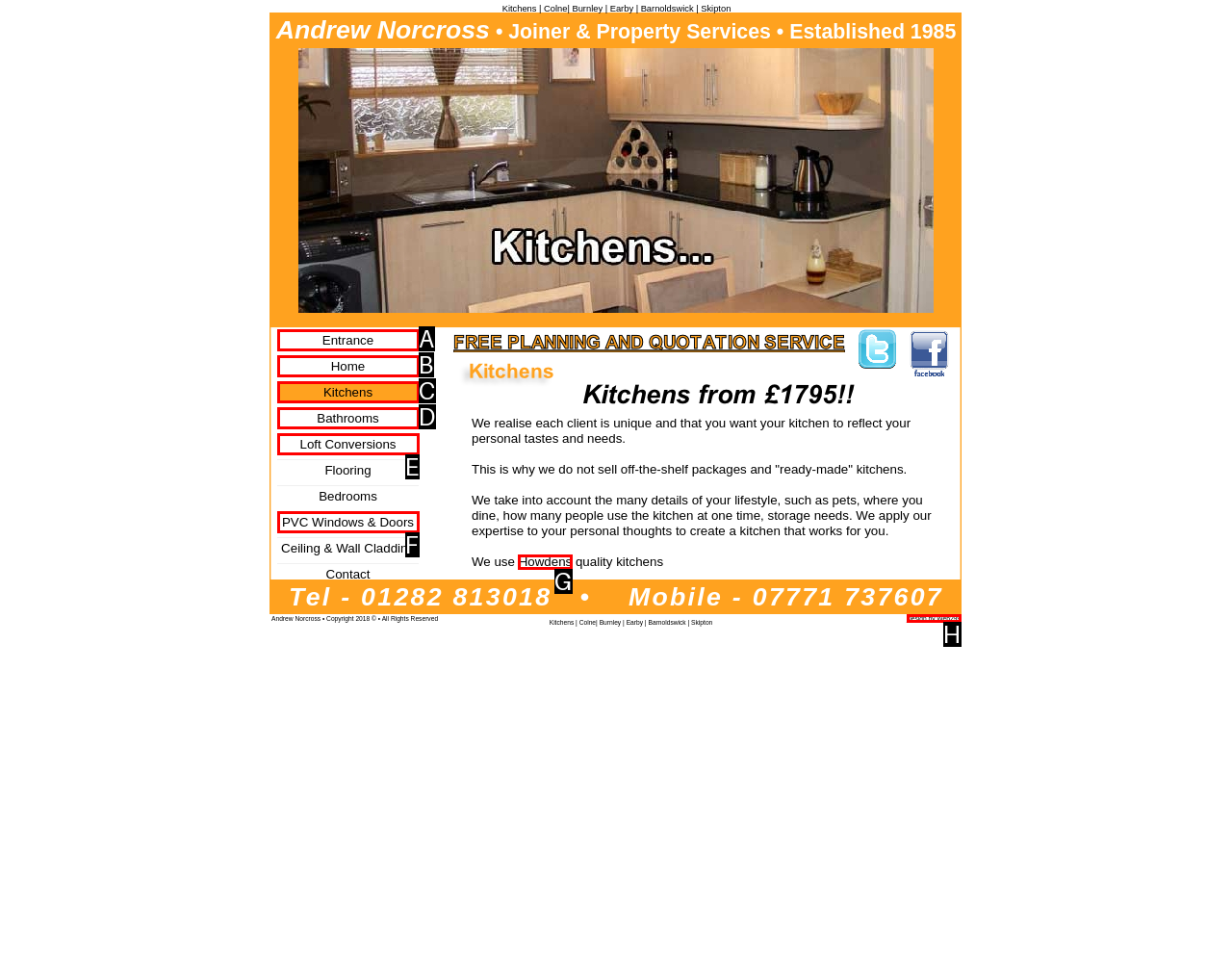Tell me which one HTML element I should click to complete the following task: Click on Design by Web299 link Answer with the option's letter from the given choices directly.

H